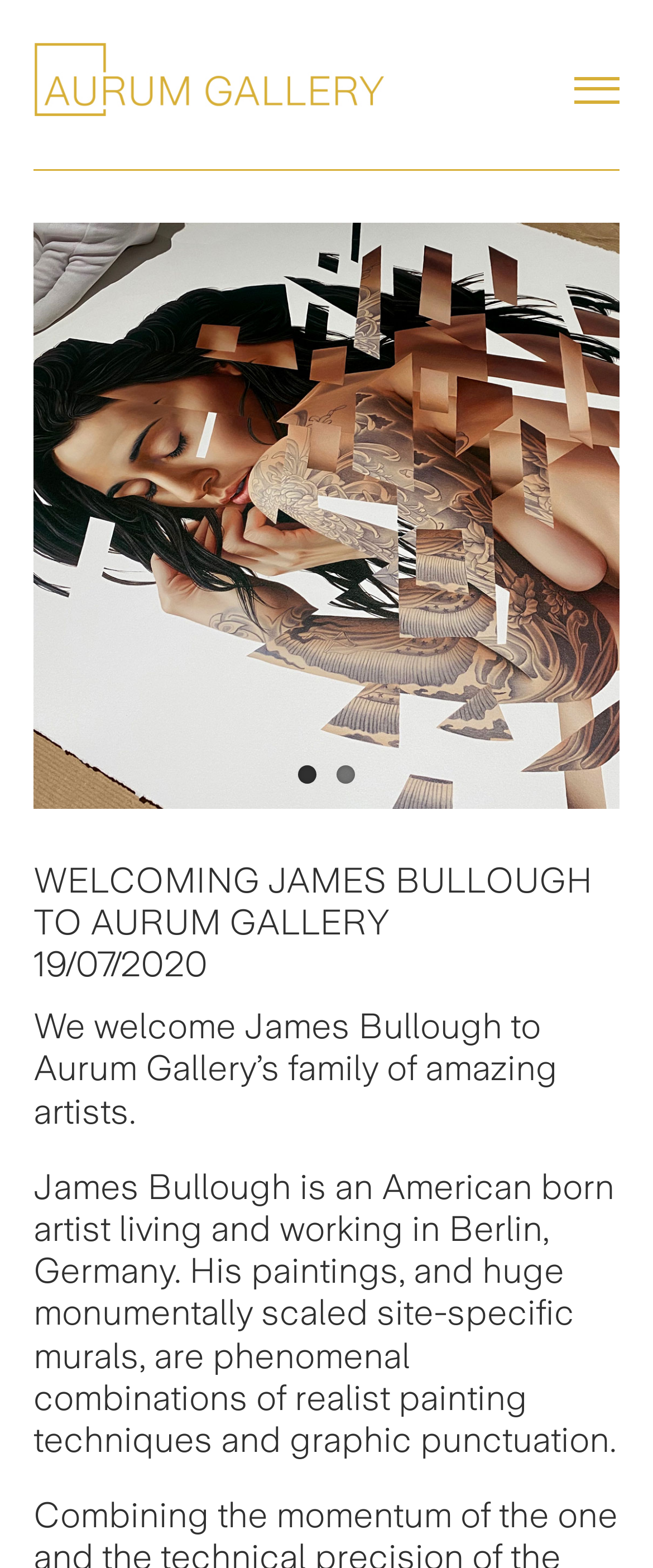Using a single word or phrase, answer the following question: 
Where does James Bullough live and work?

Berlin, Germany